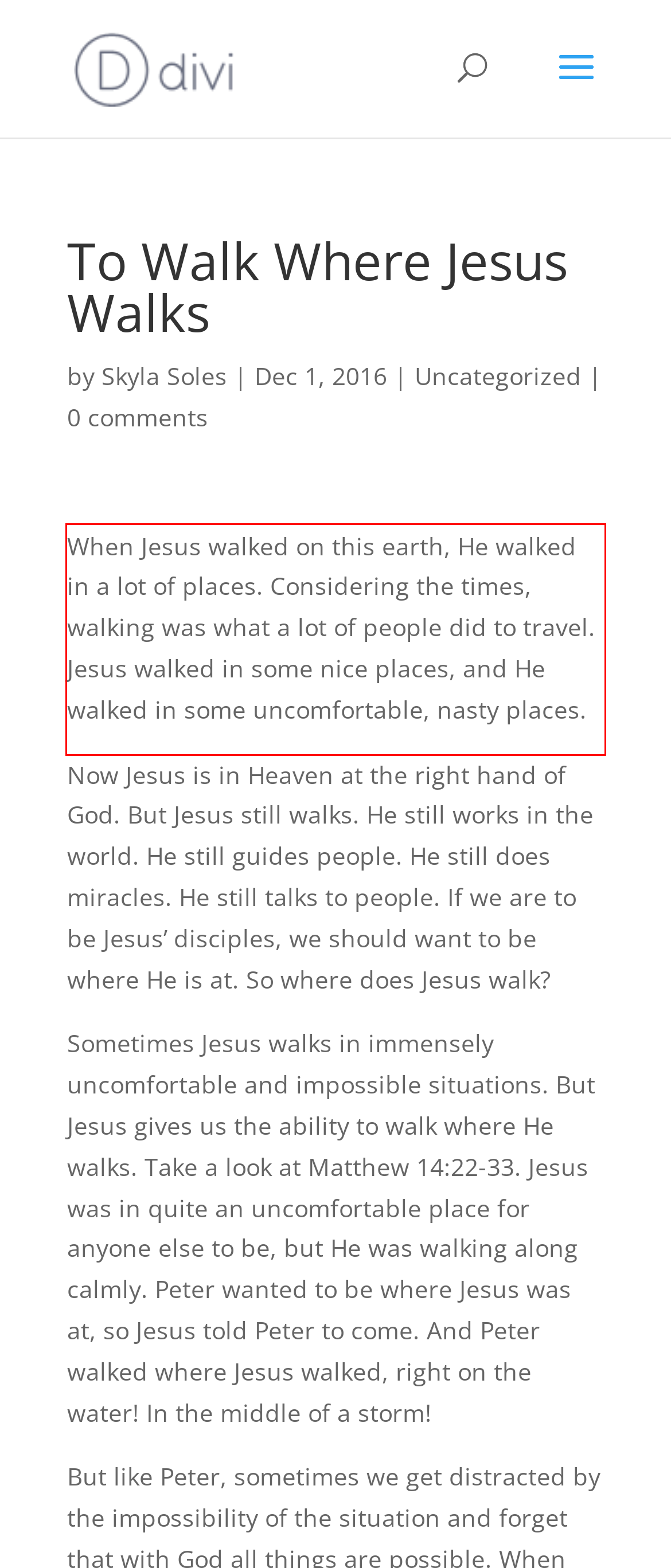Please examine the webpage screenshot and extract the text within the red bounding box using OCR.

When Jesus walked on this earth, He walked in a lot of places. Considering the times, walking was what a lot of people did to travel. Jesus walked in some nice places, and He walked in some uncomfortable, nasty places.